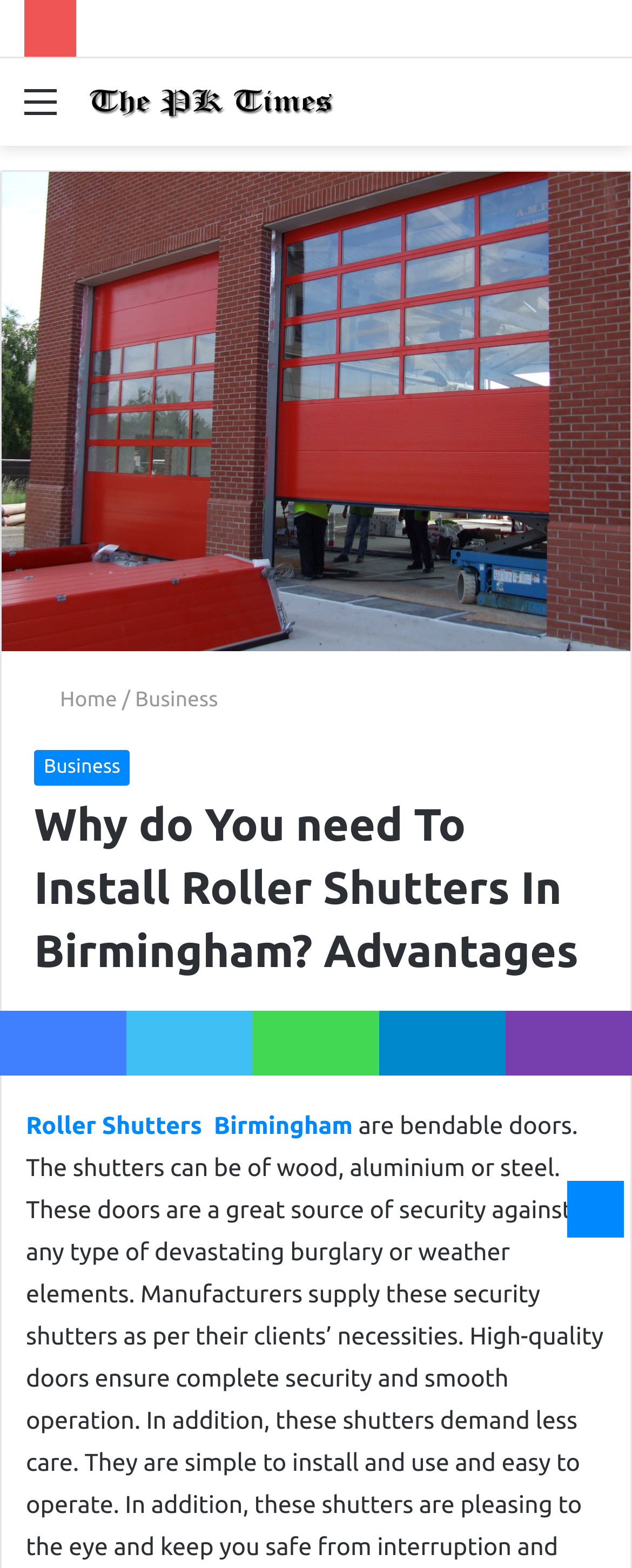Please answer the following question using a single word or phrase: 
What is the topic of the main article?

Roller Shutters